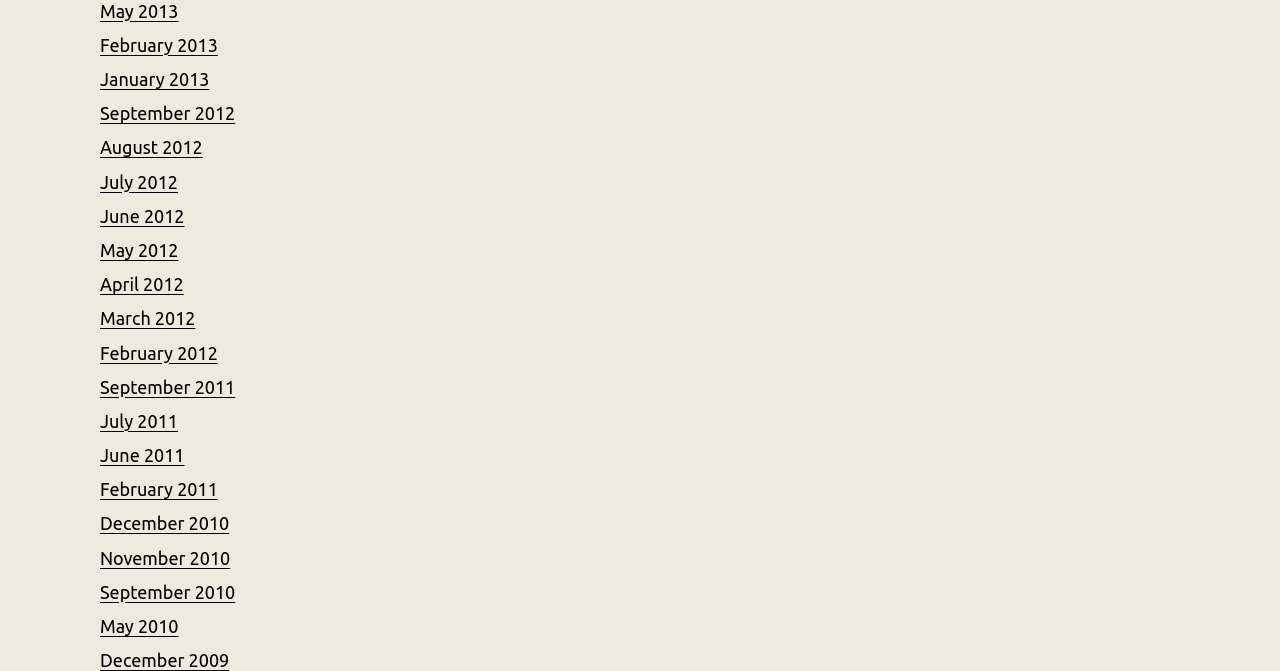Locate the bounding box coordinates of the element that needs to be clicked to carry out the instruction: "read June 2012 archives". The coordinates should be given as four float numbers ranging from 0 to 1, i.e., [left, top, right, bottom].

[0.078, 0.307, 0.144, 0.336]